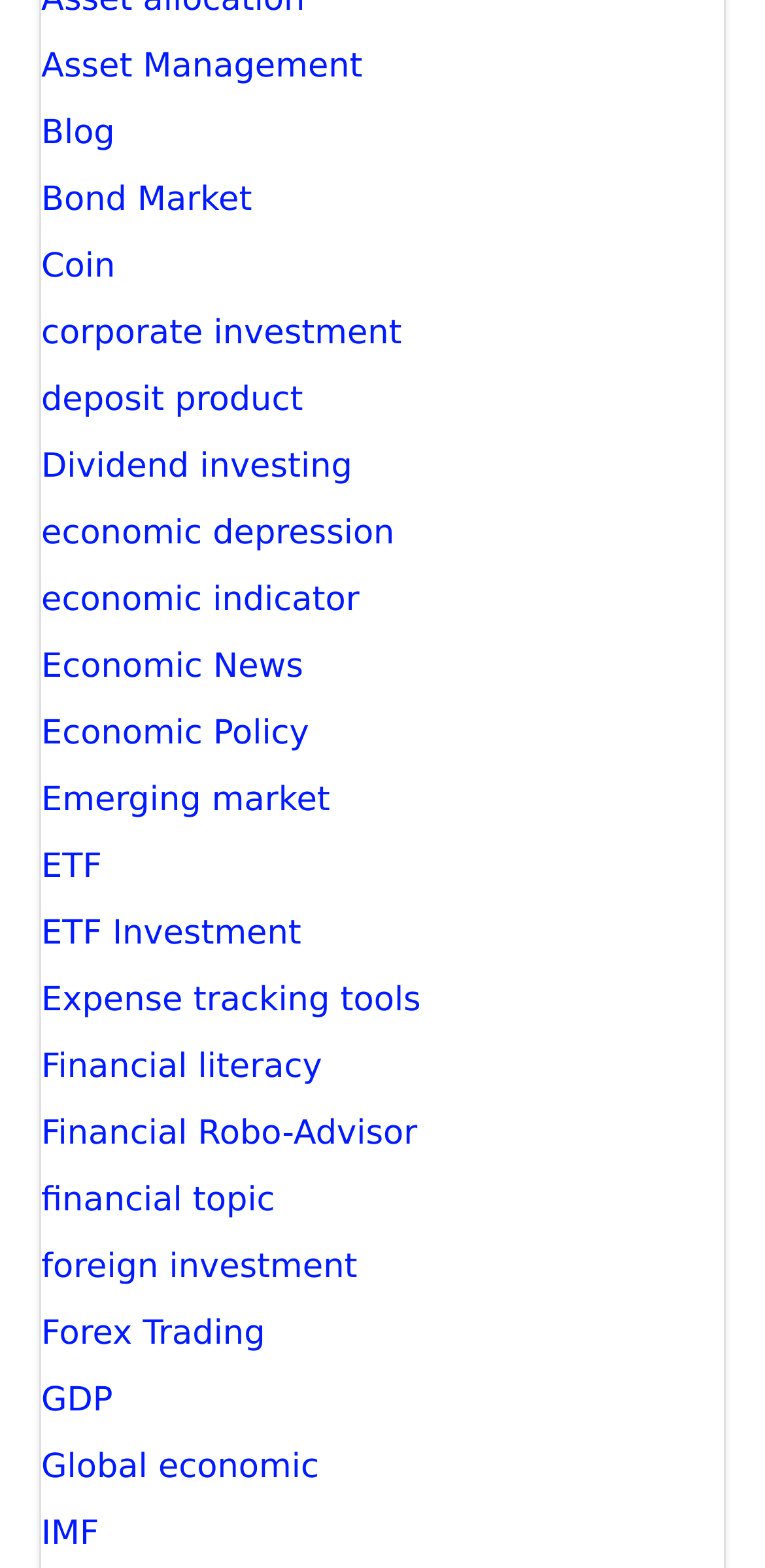Identify the bounding box coordinates of the element that should be clicked to fulfill this task: "Read Economic News". The coordinates should be provided as four float numbers between 0 and 1, i.e., [left, top, right, bottom].

[0.054, 0.413, 0.397, 0.438]